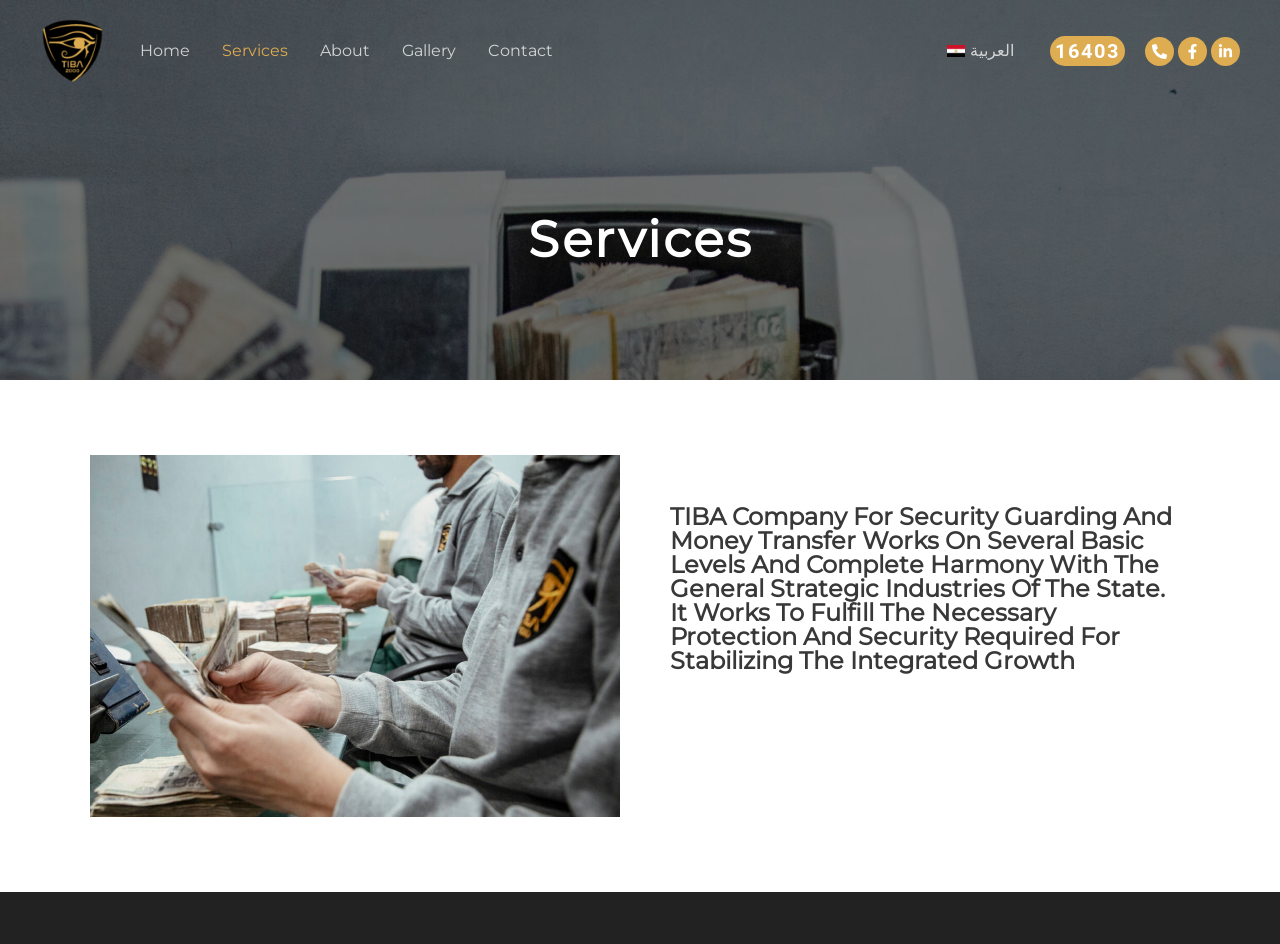How many social media links are there?
Based on the image, answer the question with a single word or brief phrase.

3